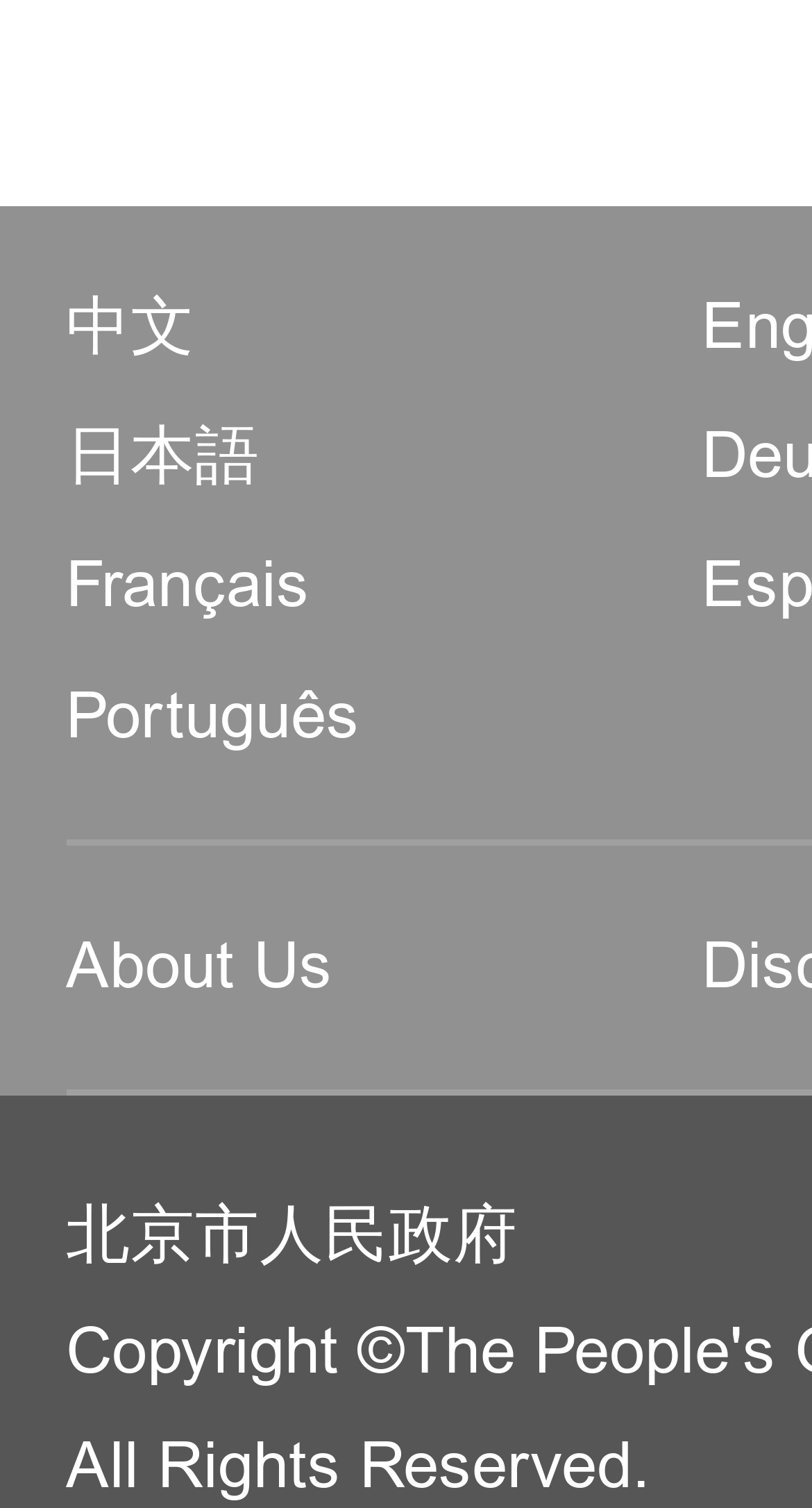What is the copyright status of this webpage's content?
Examine the image and give a concise answer in one word or a short phrase.

All Rights Reserved